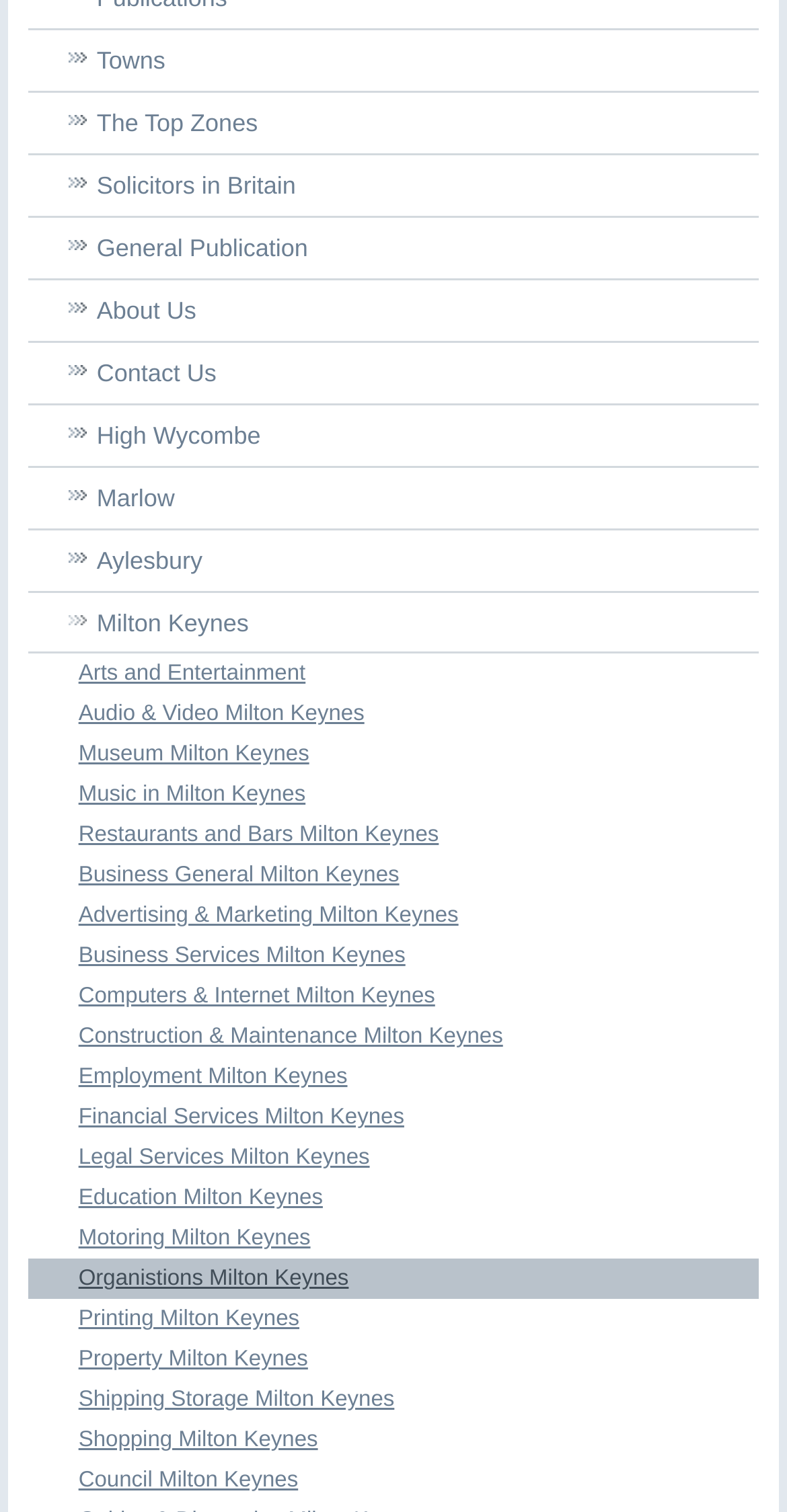Could you specify the bounding box coordinates for the clickable section to complete the following instruction: "Check out Restaurants and Bars in Milton Keynes"?

[0.036, 0.539, 0.964, 0.565]